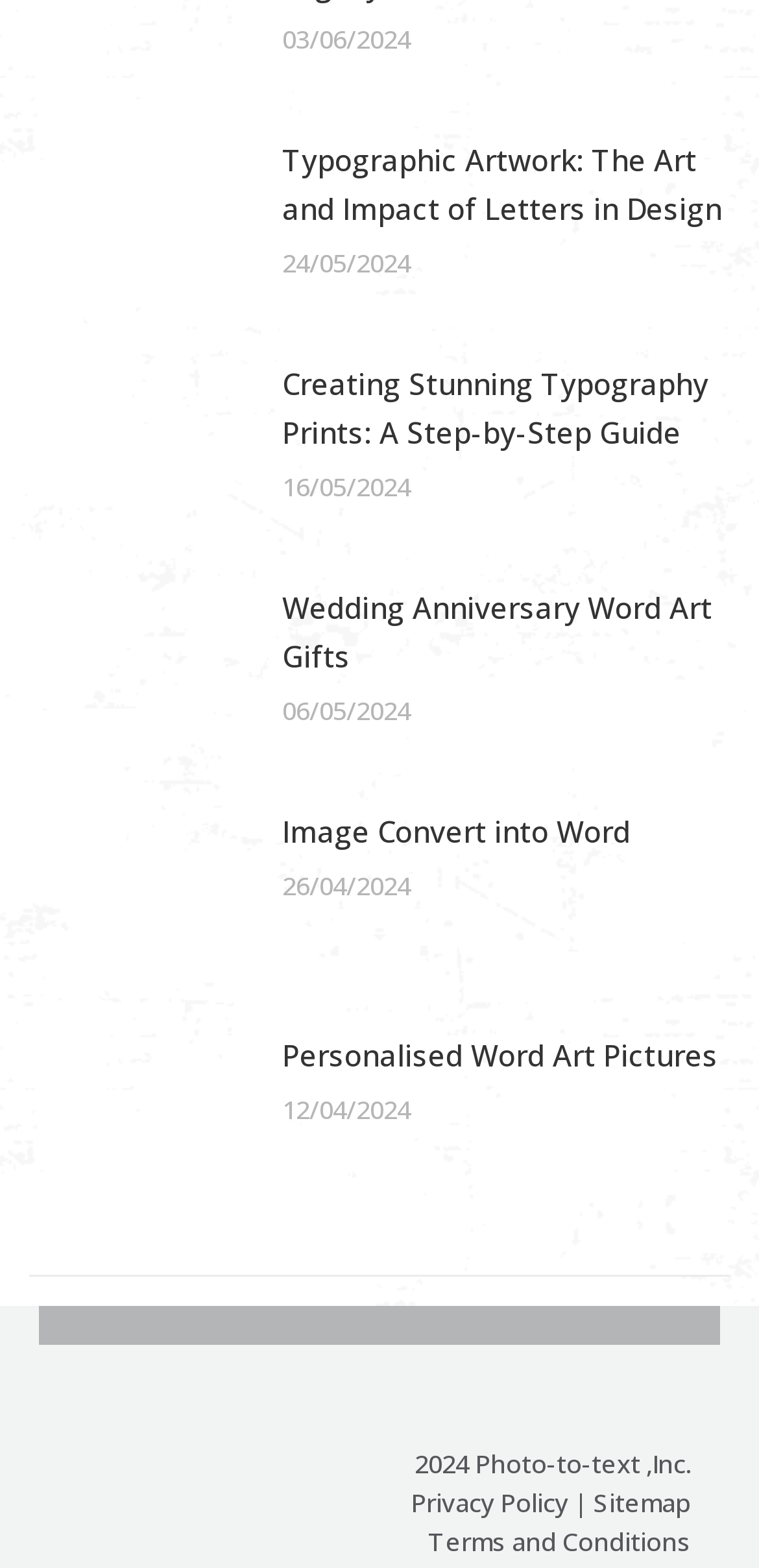Provide the bounding box coordinates of the HTML element this sentence describes: "aria-label="Post image"".

[0.038, 0.521, 0.321, 0.621]